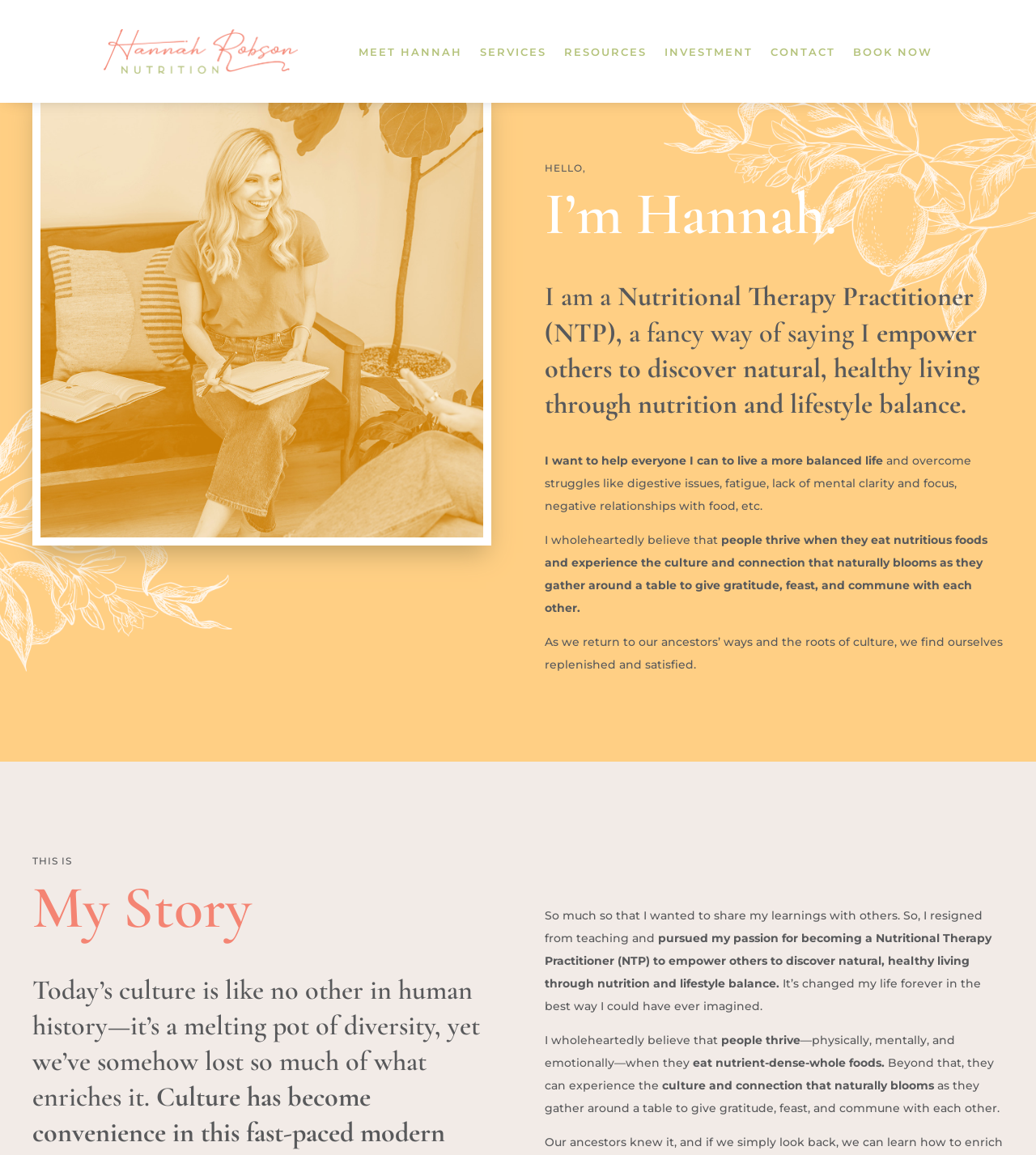Answer succinctly with a single word or phrase:
What is the significance of gathering around a table in Hannah's philosophy?

Culture and connection